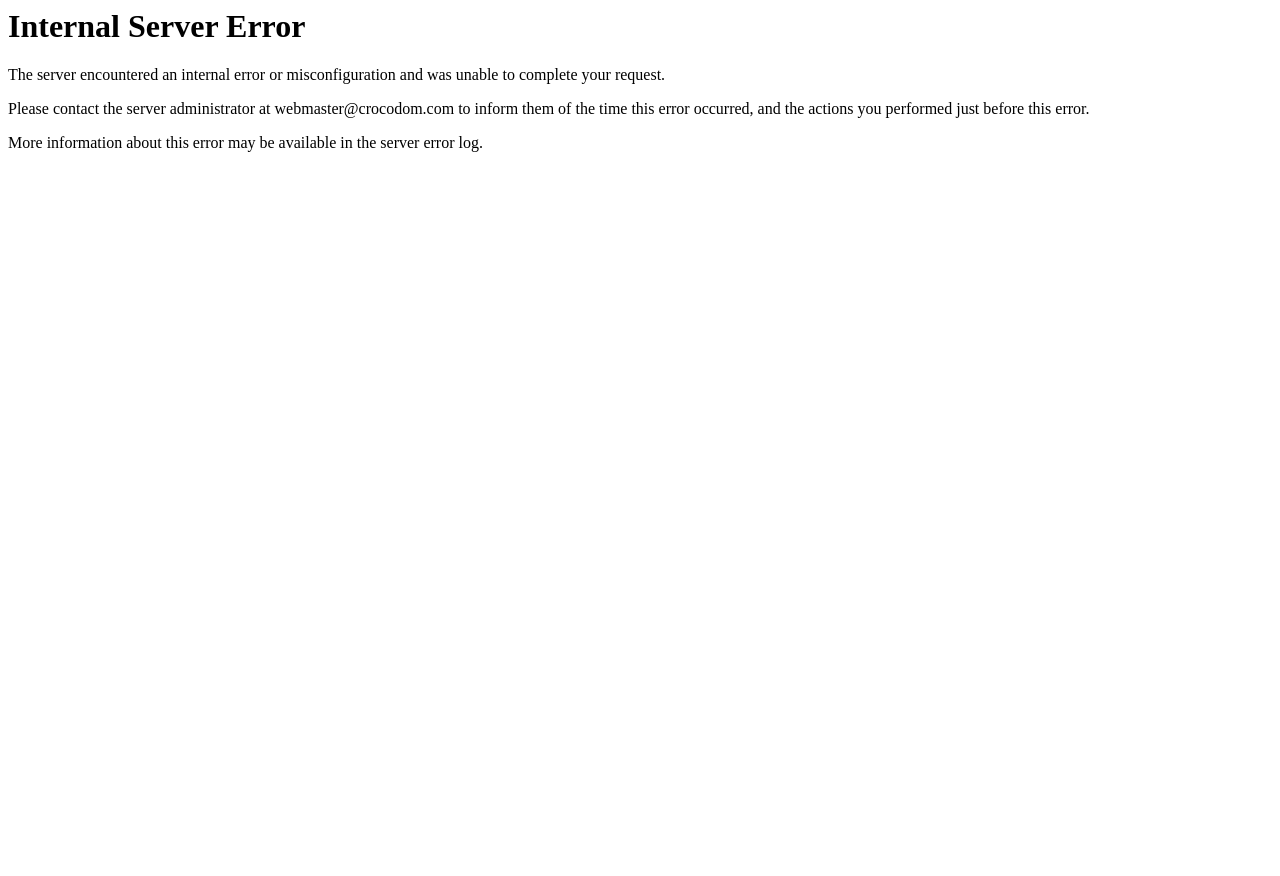Identify the webpage's primary heading and generate its text.

Internal Server Error